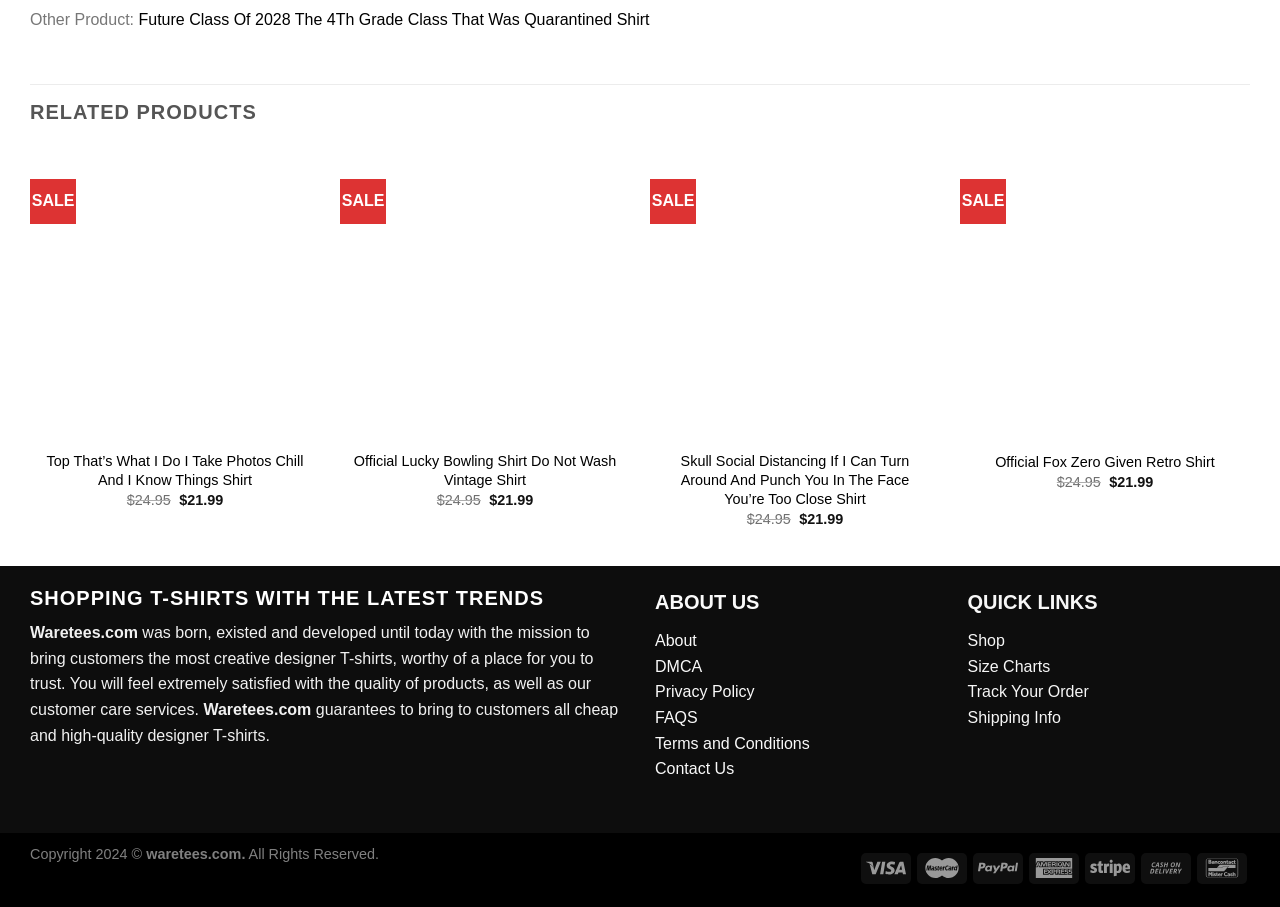Provide a thorough and detailed response to the question by examining the image: 
What is the mission of Waretees.com?

The mission of Waretees.com can be found in the 'ABOUT US' section, where it is stated that Waretees.com was born, existed and developed until today with the mission to bring customers the most creative designer T-shirts, worthy of a place for you to trust.